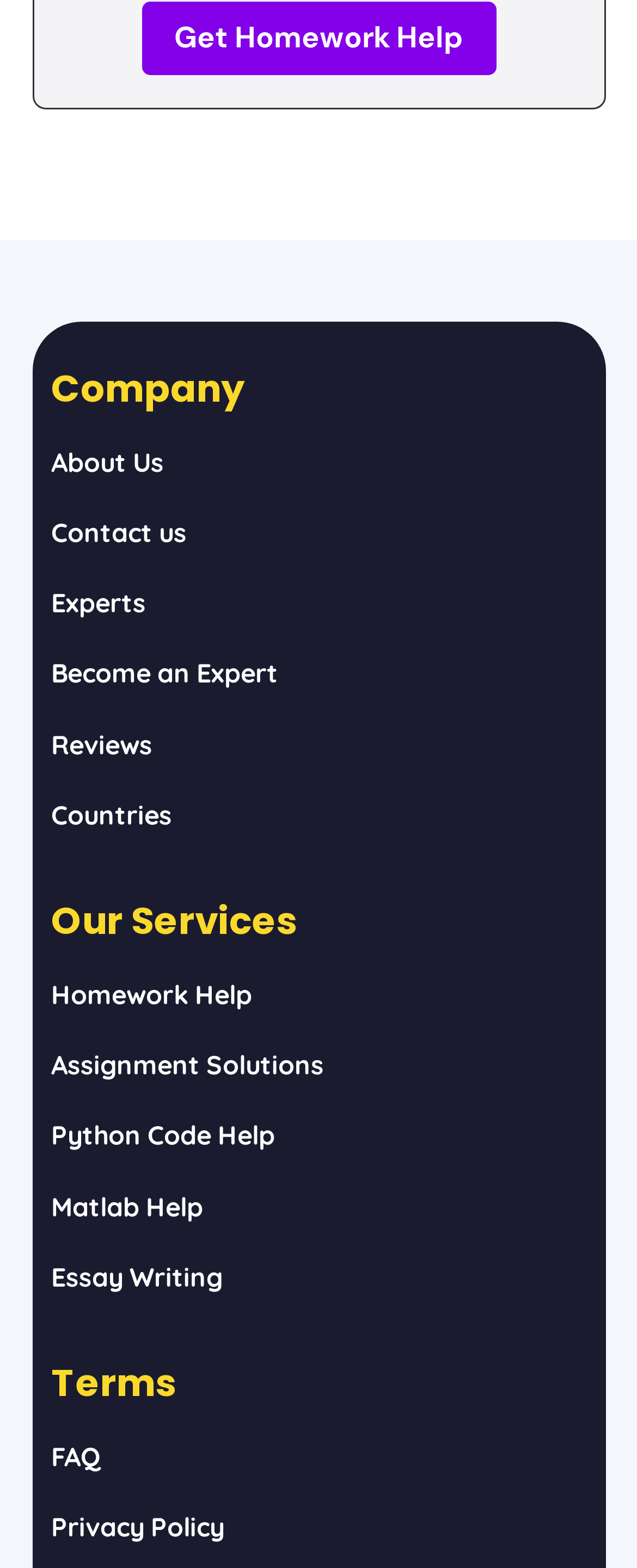Given the element description "Countries", identify the bounding box of the corresponding UI element.

[0.08, 0.509, 0.27, 0.53]